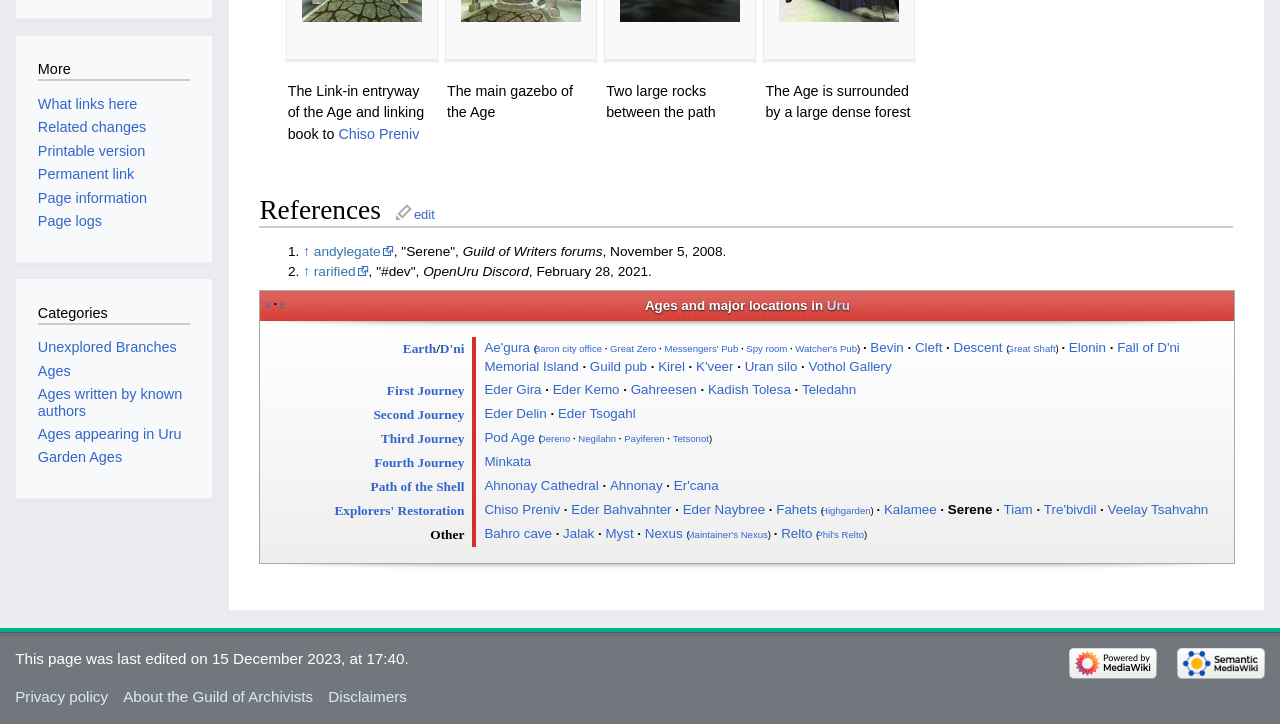Given the element description, predict the bounding box coordinates in the format (top-left x, top-left y, bottom-right x, bottom-right y), using floating point numbers between 0 and 1: Ages written by known authors

[0.03, 0.534, 0.142, 0.578]